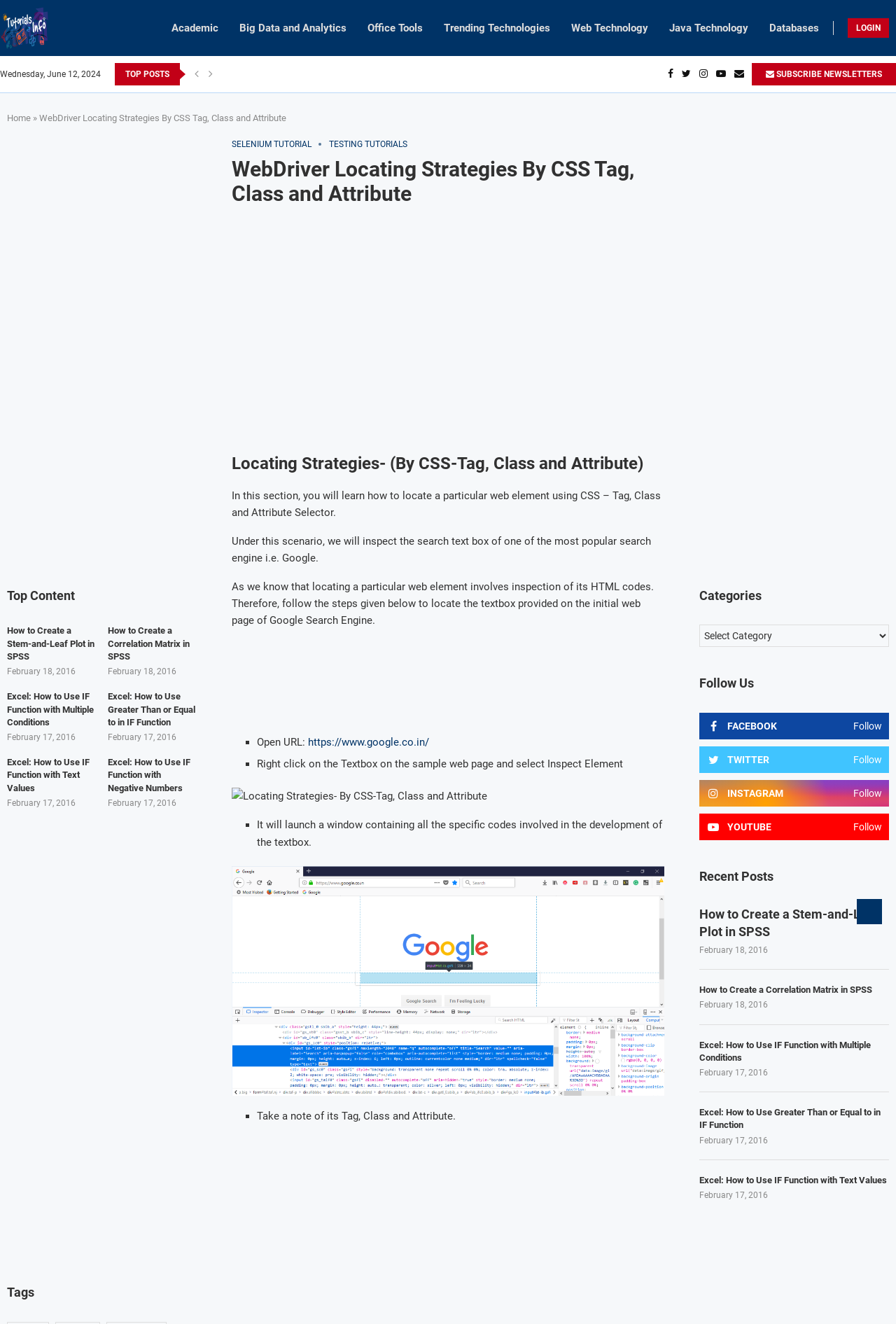Locate the bounding box coordinates of the area that needs to be clicked to fulfill the following instruction: "Click on the 'SELENIUM TUTORIAL' link". The coordinates should be in the format of four float numbers between 0 and 1, namely [left, top, right, bottom].

[0.259, 0.105, 0.355, 0.113]